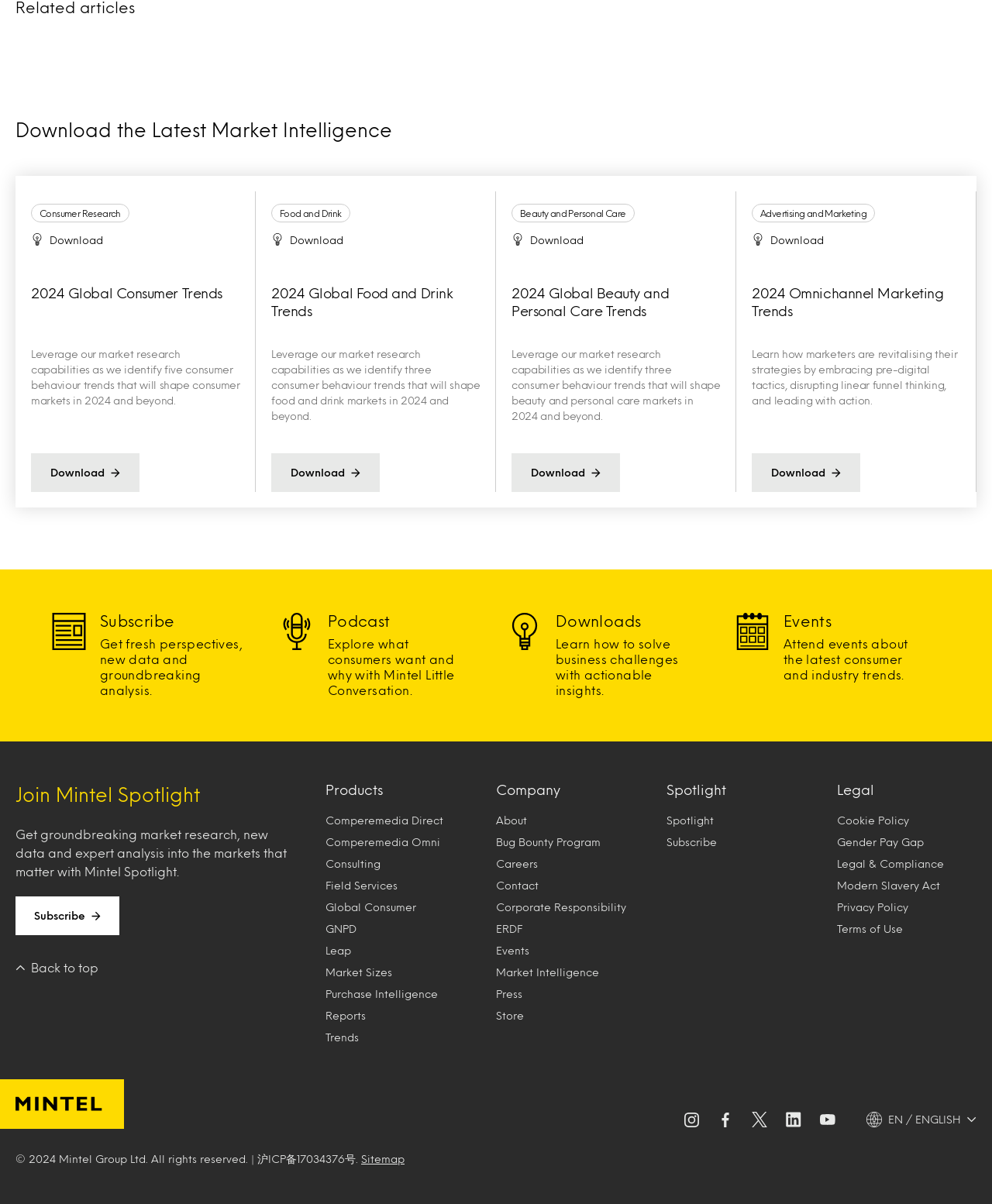Please identify the bounding box coordinates of the region to click in order to complete the task: "Download the 2024 Global Food and Drink Trends report". The coordinates must be four float numbers between 0 and 1, specified as [left, top, right, bottom].

[0.031, 0.236, 0.242, 0.275]